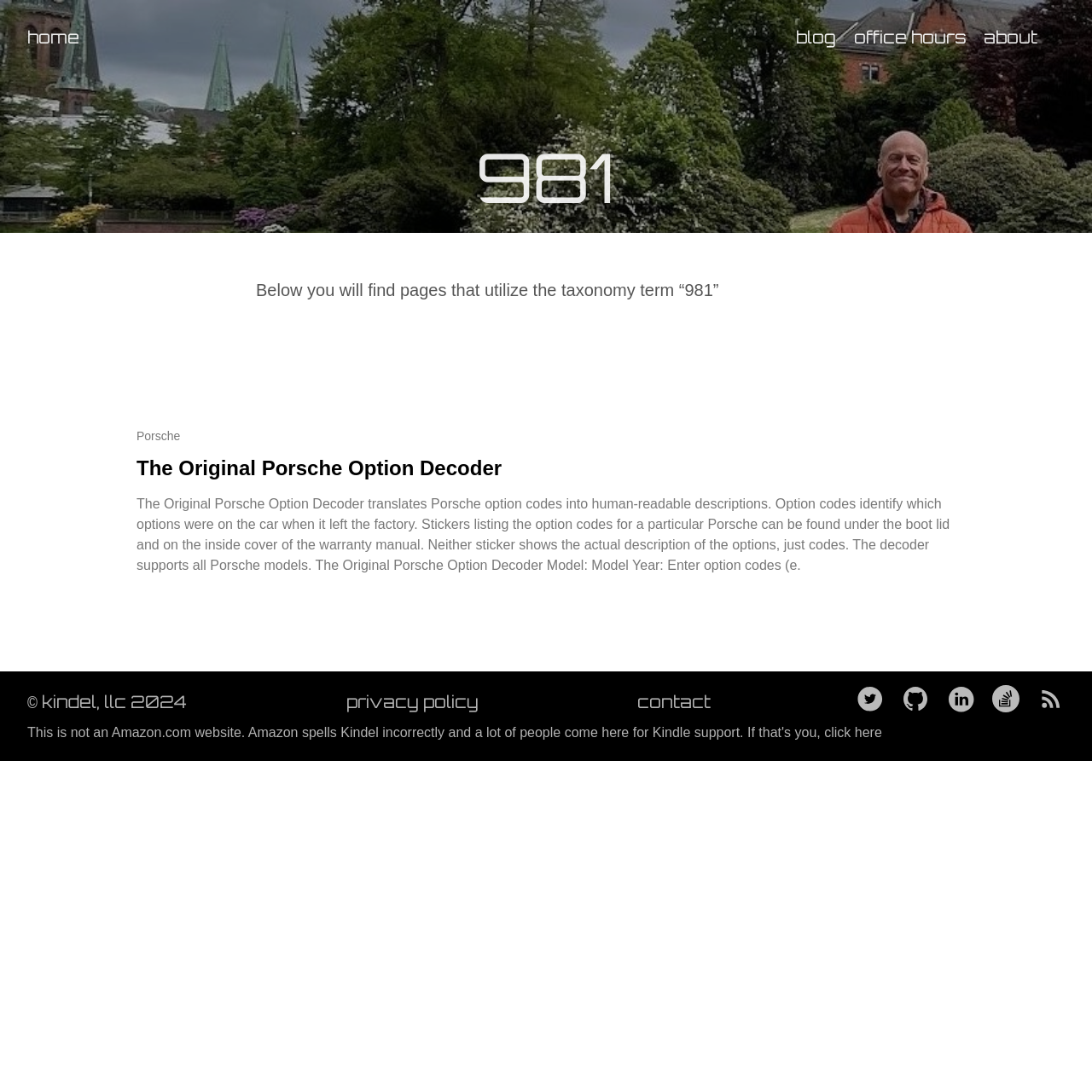Indicate the bounding box coordinates of the clickable region to achieve the following instruction: "go to home page."

[0.025, 0.025, 0.073, 0.043]